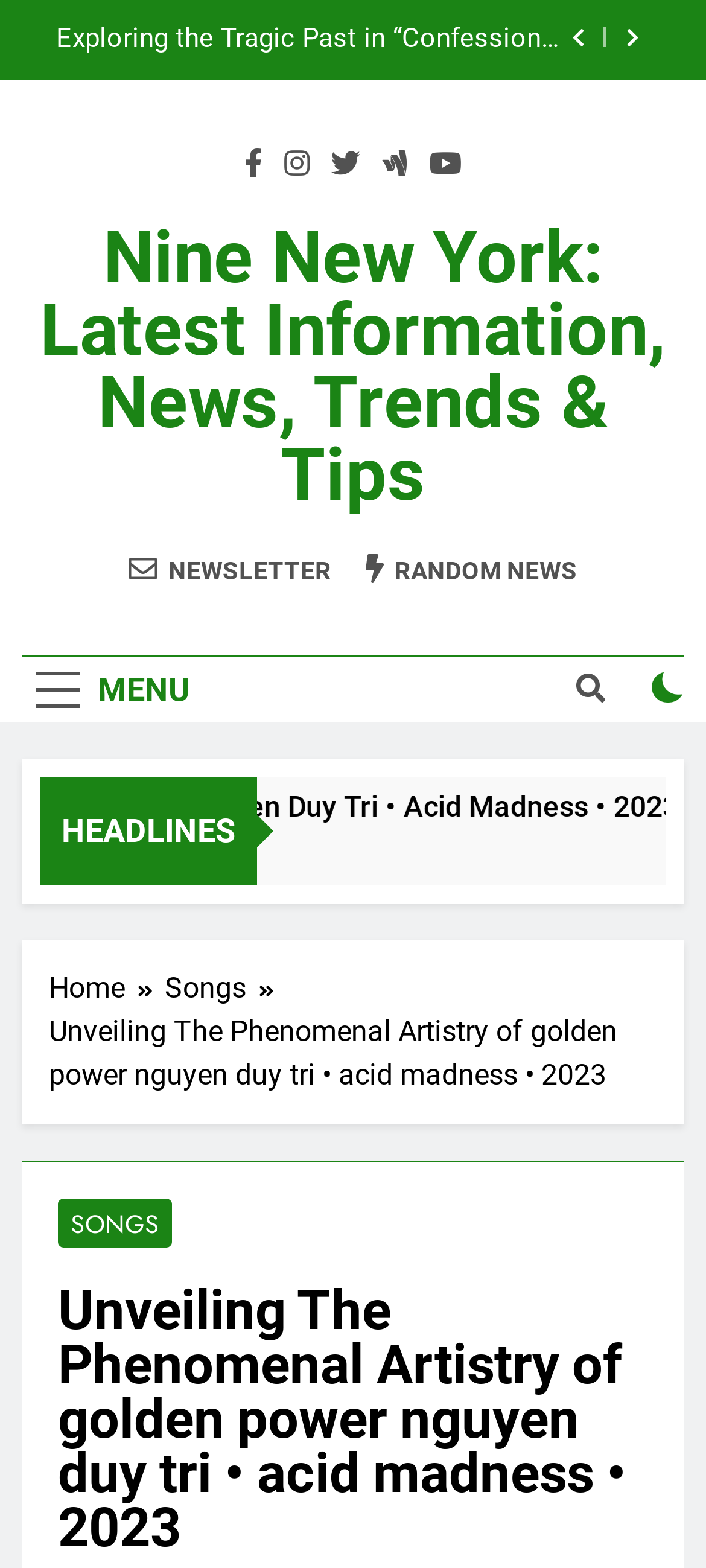How many social media links are available?
Respond with a short answer, either a single word or a phrase, based on the image.

5